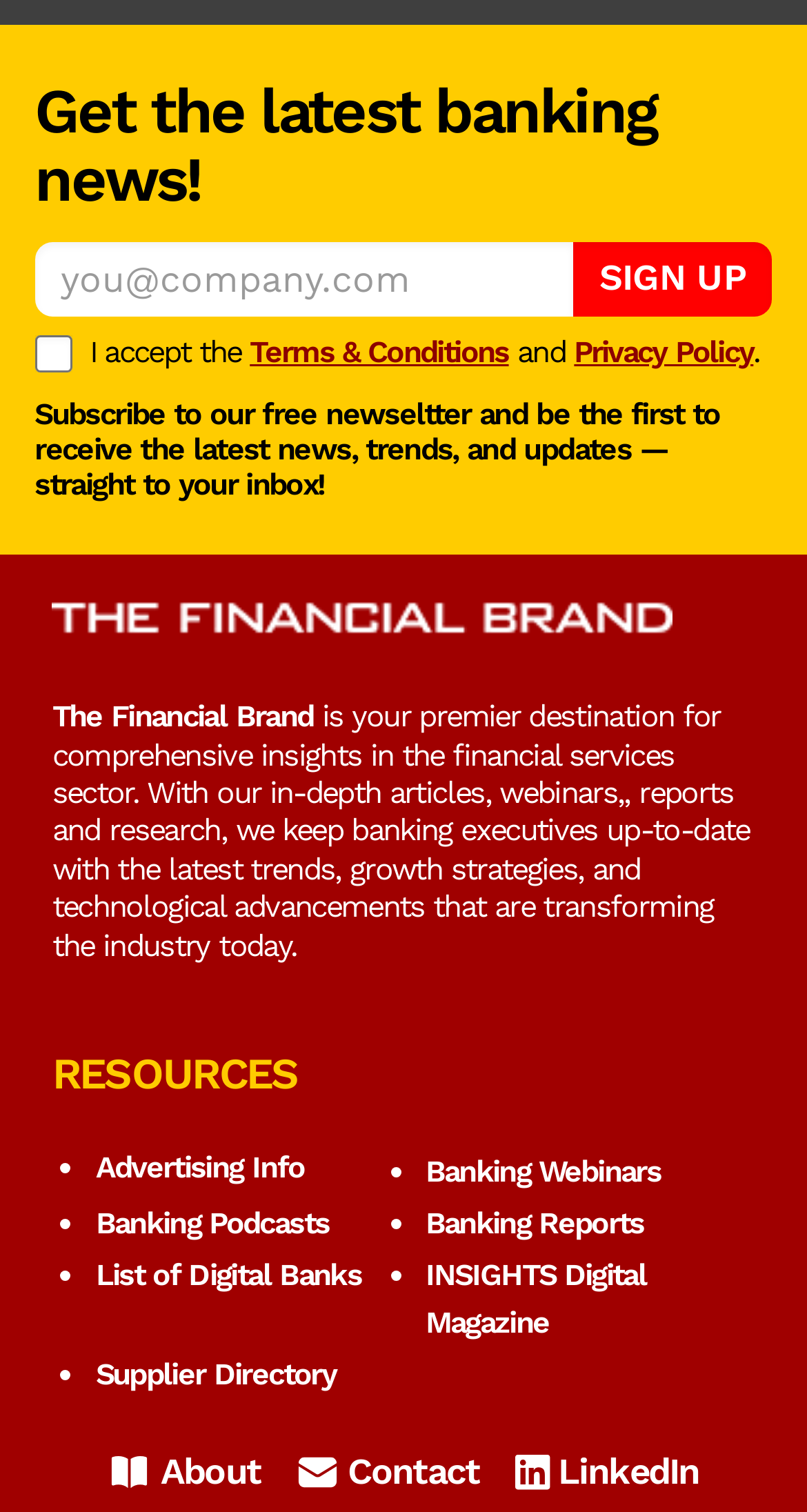Could you determine the bounding box coordinates of the clickable element to complete the instruction: "Visit the GBIF homepage"? Provide the coordinates as four float numbers between 0 and 1, i.e., [left, top, right, bottom].

None